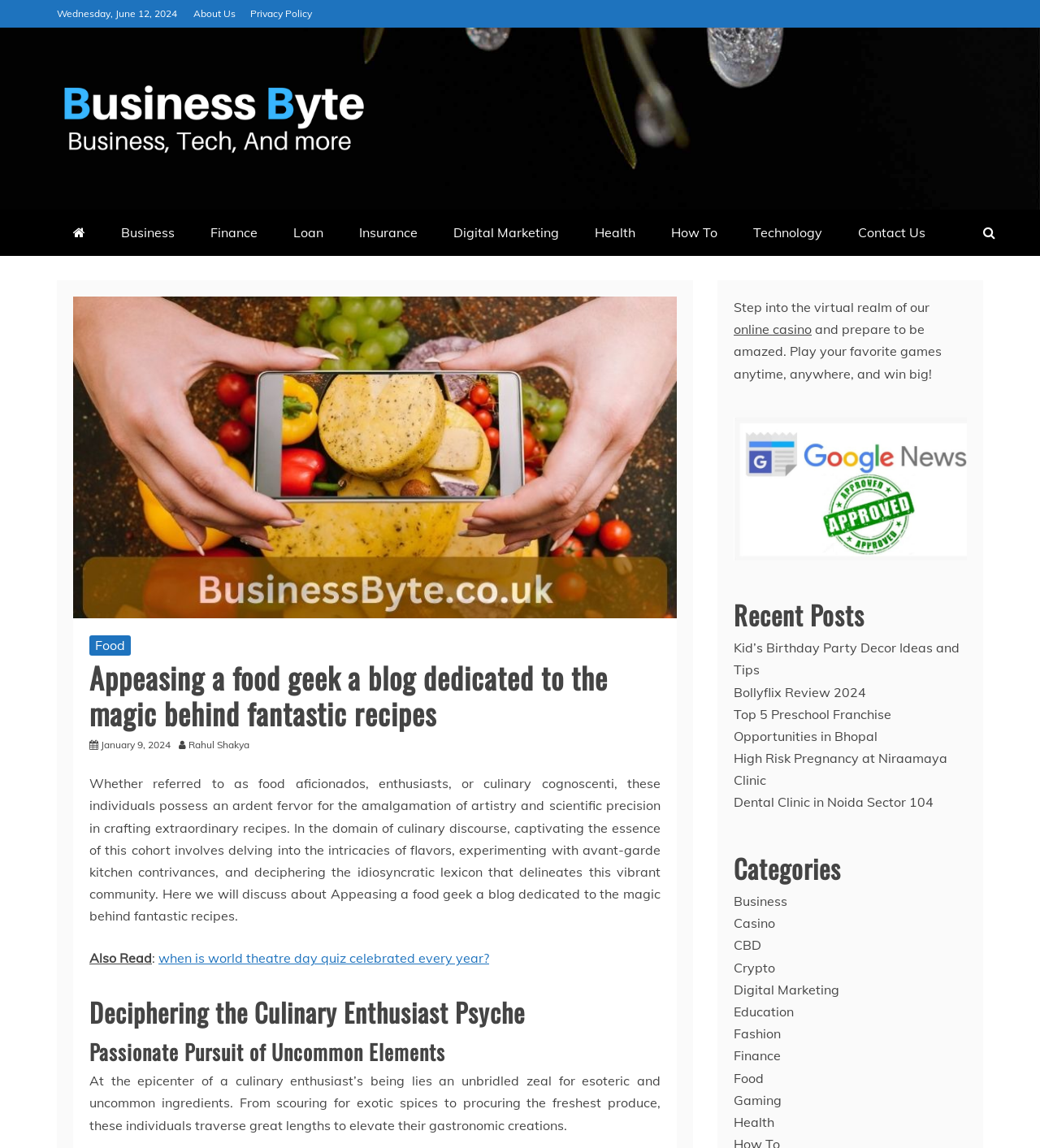Please locate the bounding box coordinates of the element's region that needs to be clicked to follow the instruction: "Click on About Us". The bounding box coordinates should be provided as four float numbers between 0 and 1, i.e., [left, top, right, bottom].

[0.186, 0.006, 0.227, 0.017]